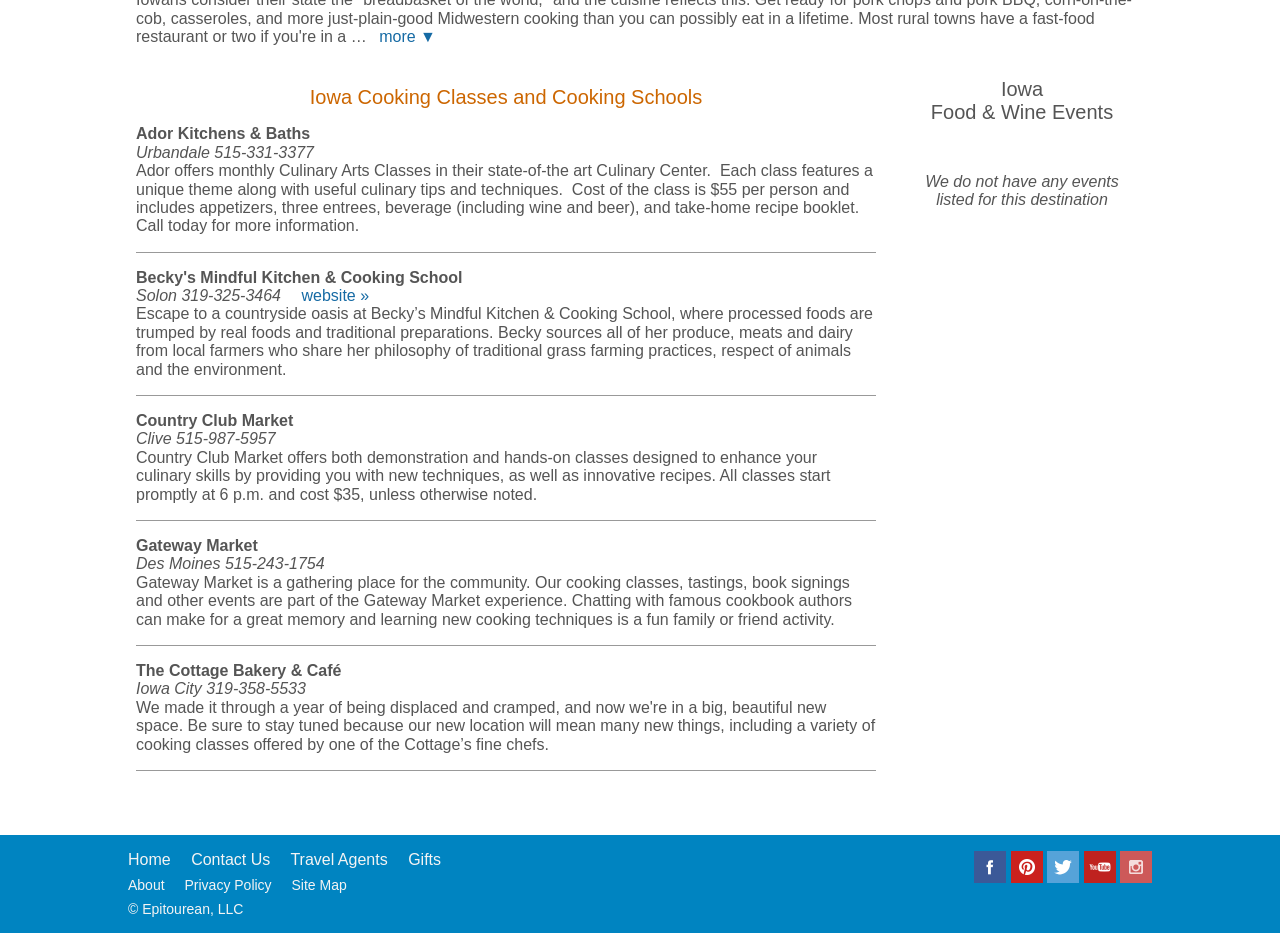From the element description: "more ▼", extract the bounding box coordinates of the UI element. The coordinates should be expressed as four float numbers between 0 and 1, in the order [left, top, right, bottom].

[0.296, 0.03, 0.341, 0.048]